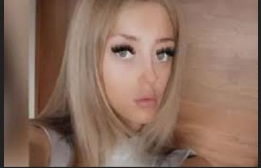Who is the article about?
Based on the image, respond with a single word or phrase.

Courtney Boorne